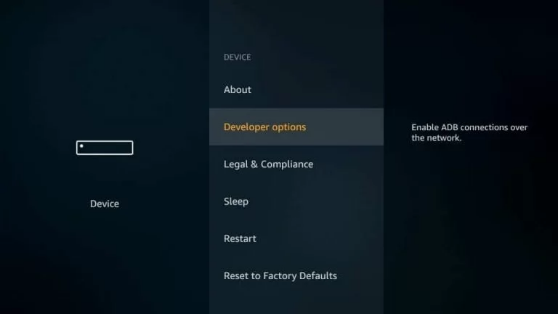What is the functionality of the 'Developer options'?
Answer the question with as much detail as you can, using the image as a reference.

The functionality of the 'Developer options' is to 'Enable ADB connections over the network', as described in the brief description on the right side of the screen.